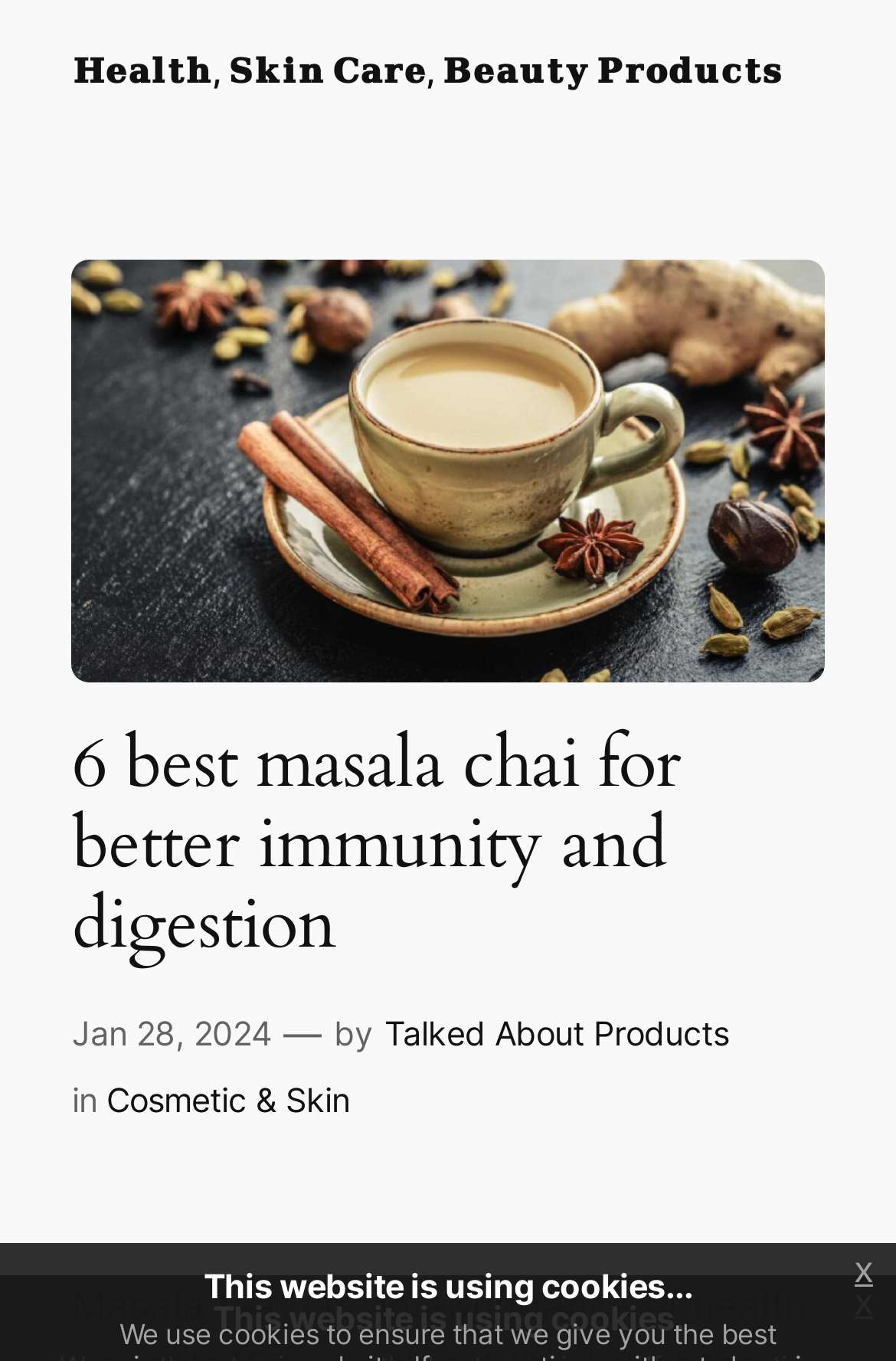What category does the article belong to?
Using the image as a reference, answer with just one word or a short phrase.

Cosmetic & Skin